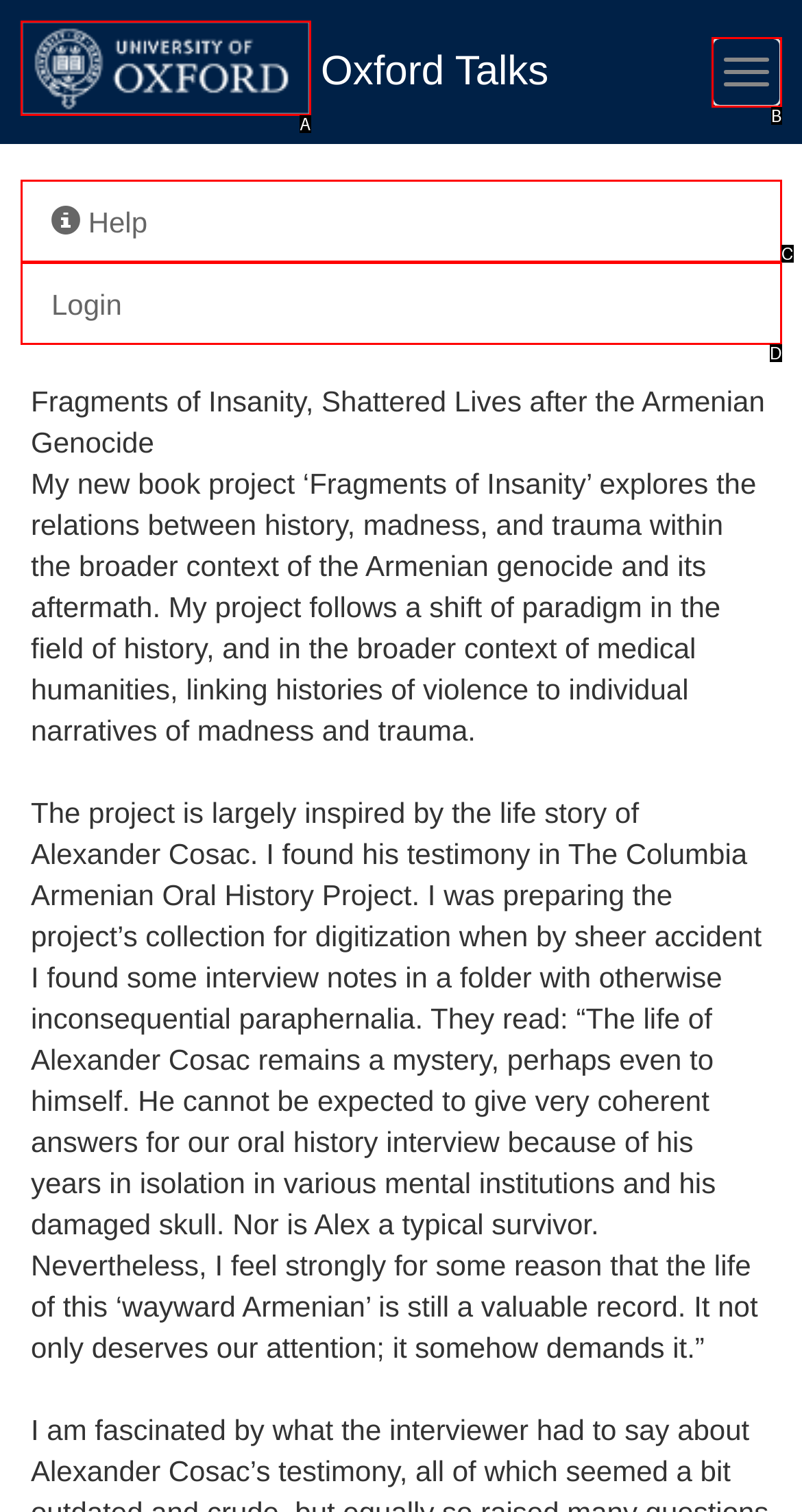Identify the letter of the option that best matches the following description: Login. Respond with the letter directly.

D